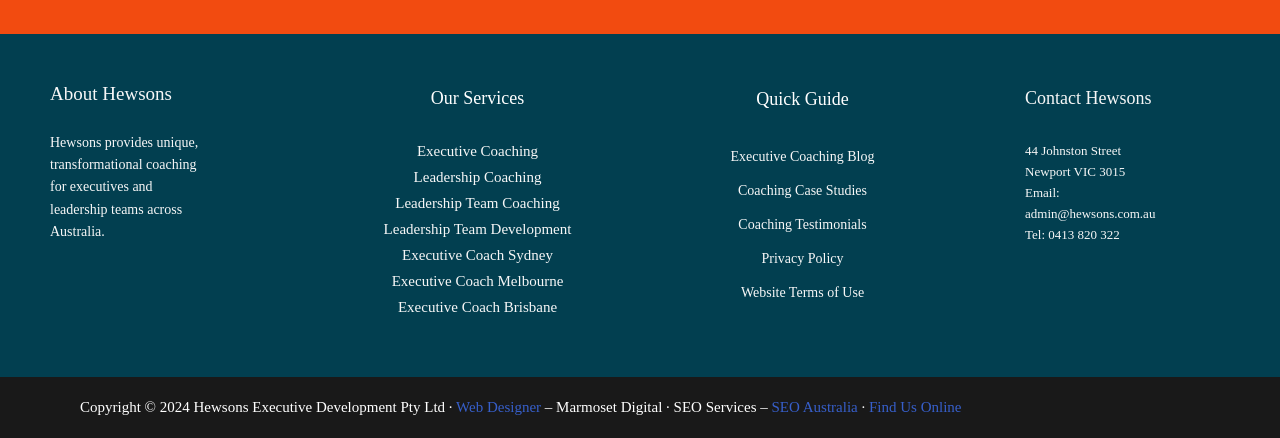Please give a succinct answer to the question in one word or phrase:
How many links are there in the 'Quick Guide' section?

5